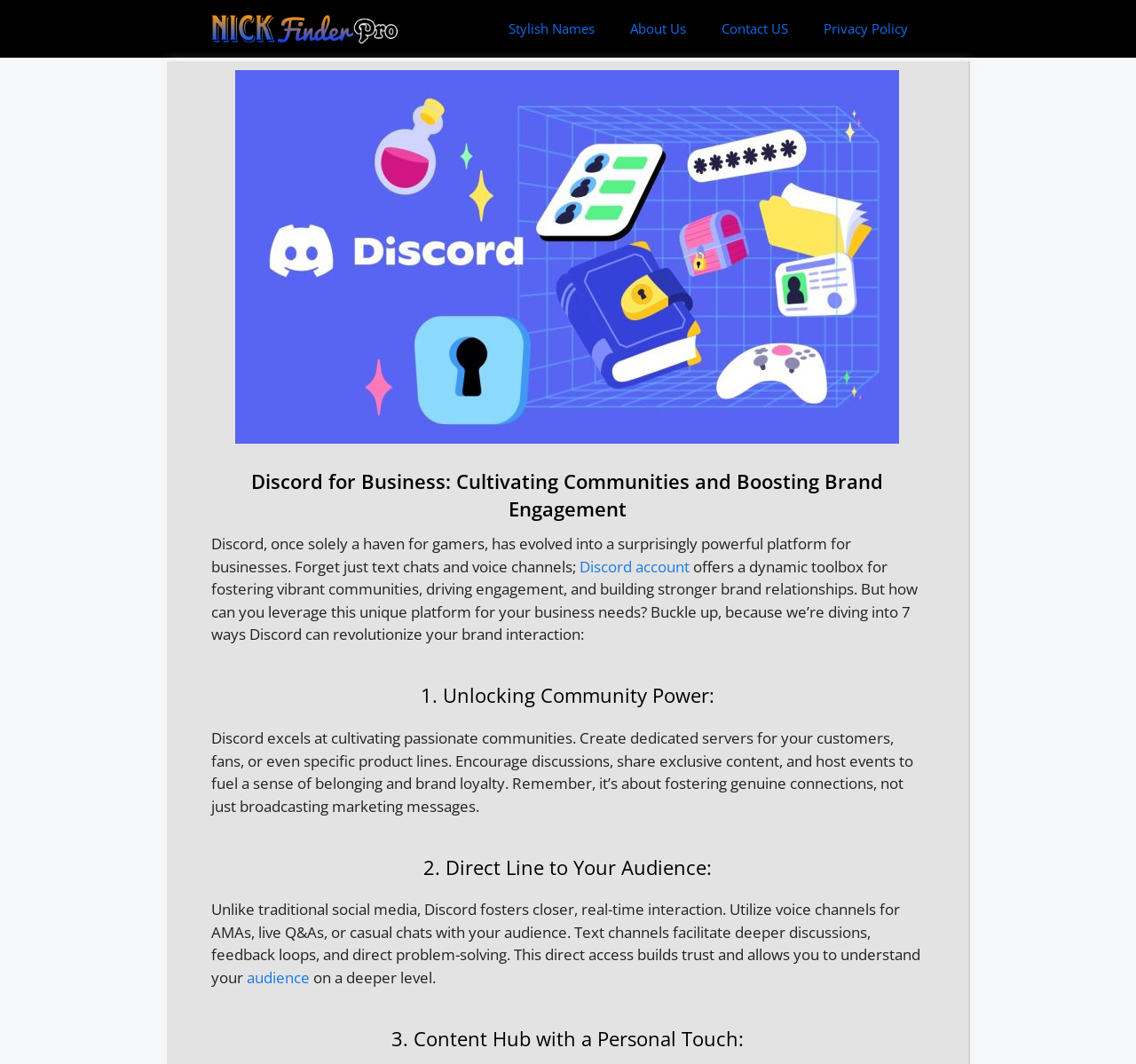Identify the bounding box for the UI element specified in this description: "Stylish Names". The coordinates must be four float numbers between 0 and 1, formatted as [left, top, right, bottom].

[0.432, 0.0, 0.539, 0.054]